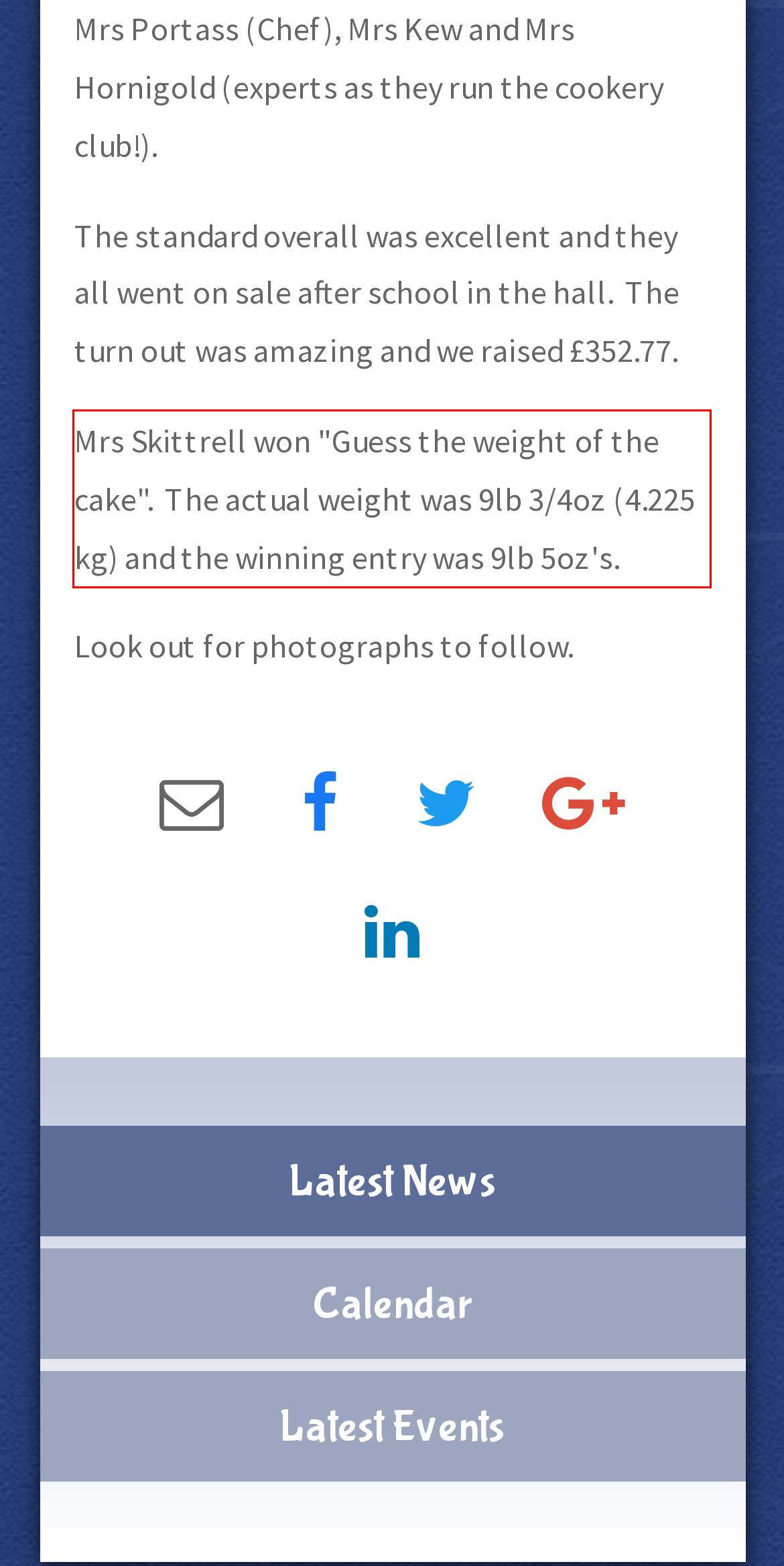You are presented with a webpage screenshot featuring a red bounding box. Perform OCR on the text inside the red bounding box and extract the content.

Mrs Skittrell won "Guess the weight of the cake". The actual weight was 9lb 3/4oz (4.225 kg) and the winning entry was 9lb 5oz's.